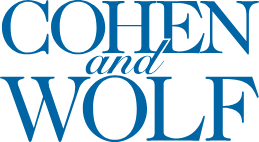Please answer the following question using a single word or phrase: 
What does the logo represent?

Commitment to excellence and professionalism